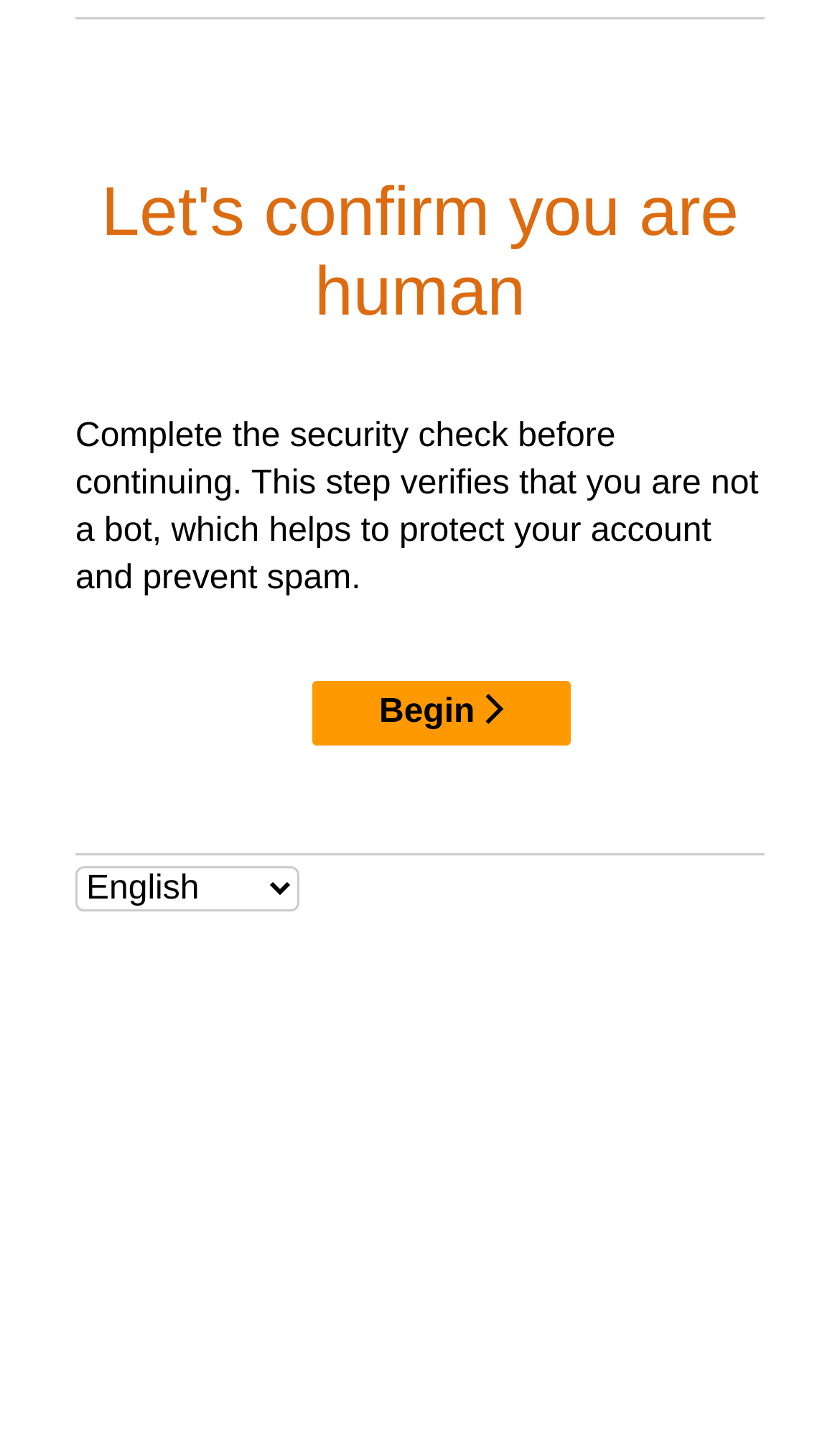Please specify the bounding box coordinates in the format (top-left x, top-left y, bottom-right x, bottom-right y), with all values as floating point numbers between 0 and 1. Identify the bounding box of the UI element described by: Begin

[0.372, 0.47, 0.681, 0.515]